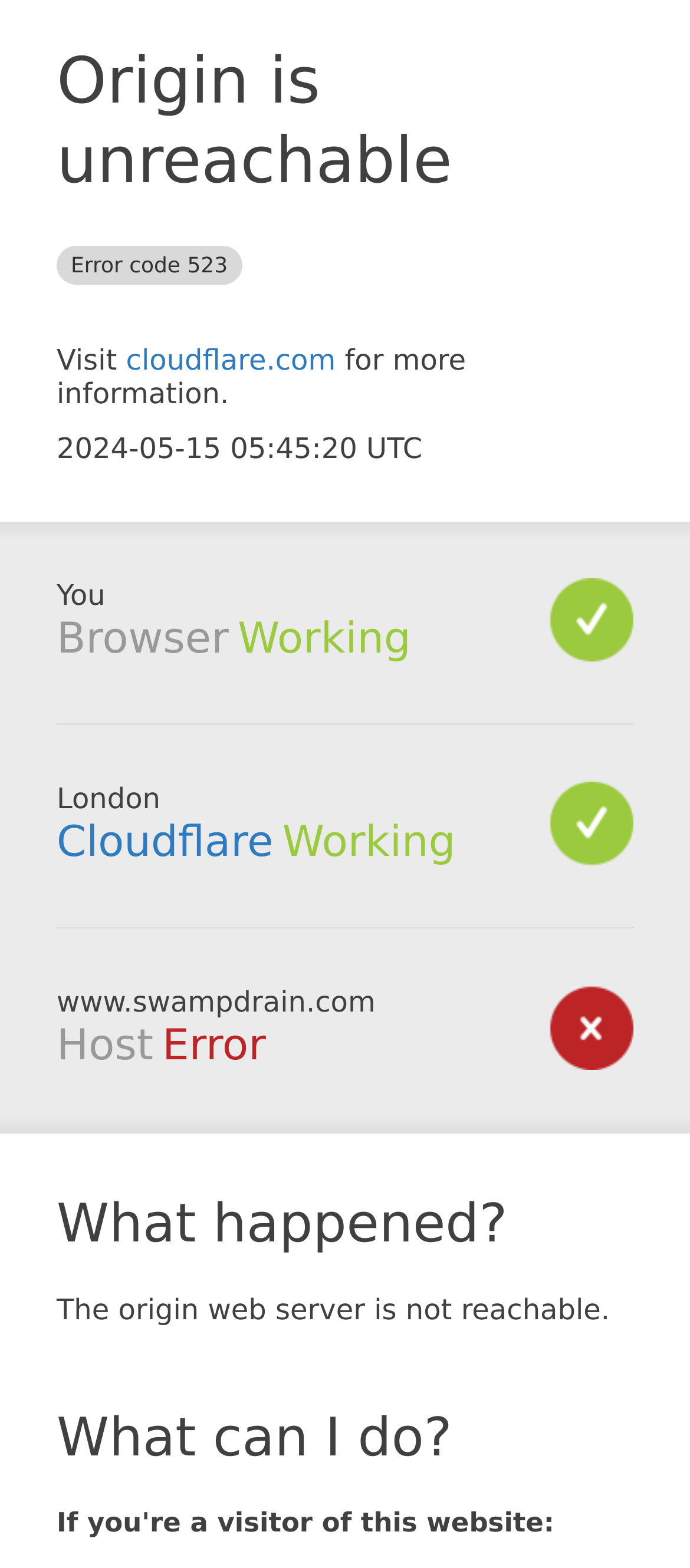What is the current status of the host?
Provide an in-depth and detailed explanation in response to the question.

The status of the host is mentioned as 'Error' in the section 'Host' on the webpage.